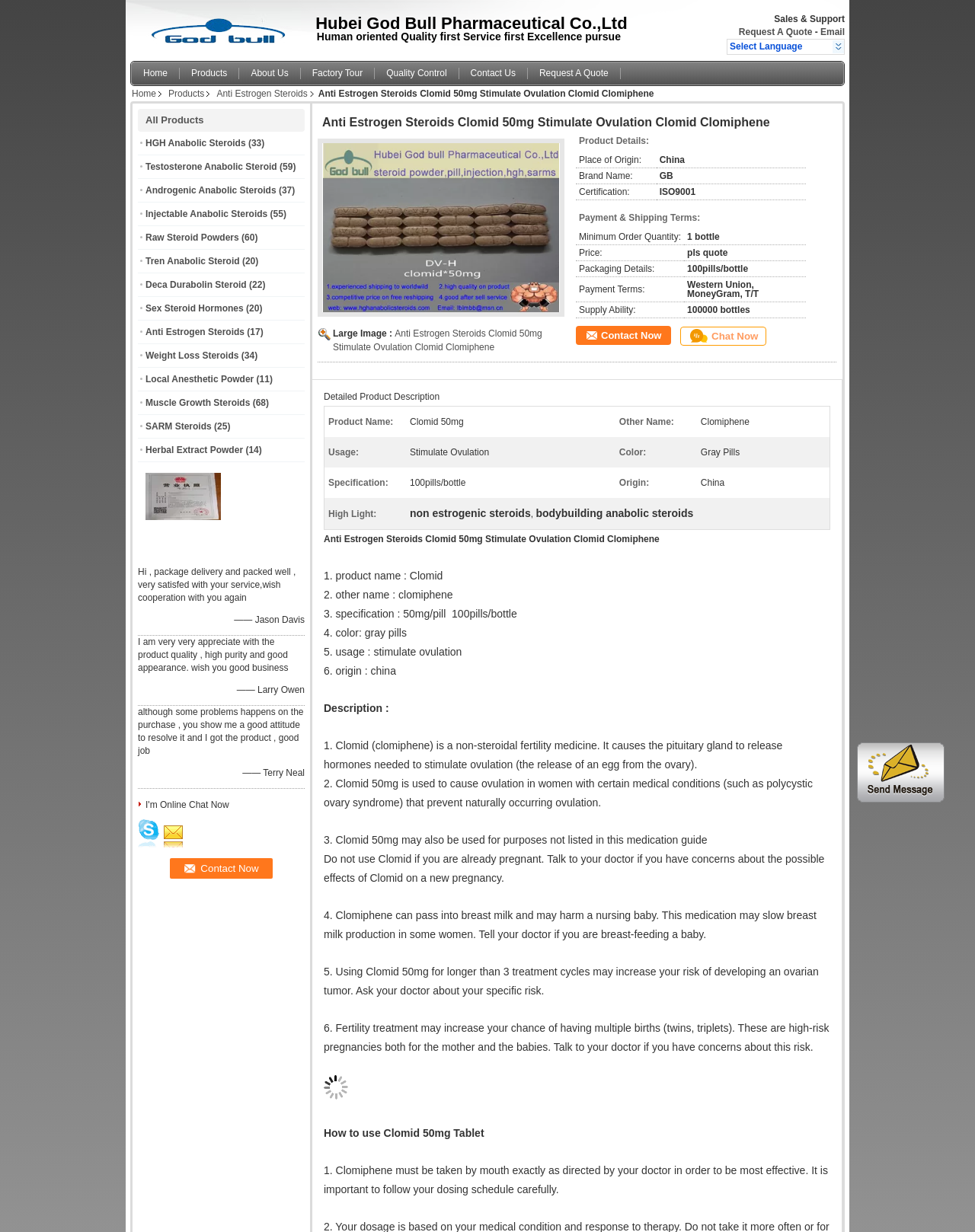Refer to the image and answer the question with as much detail as possible: What is the company name mentioned on the webpage?

I found the company name by looking at the LayoutTableCell element with the text 'Hubei God Bull Pharmaceutical Co.,Ltd' which is a part of the LayoutTableRow element.